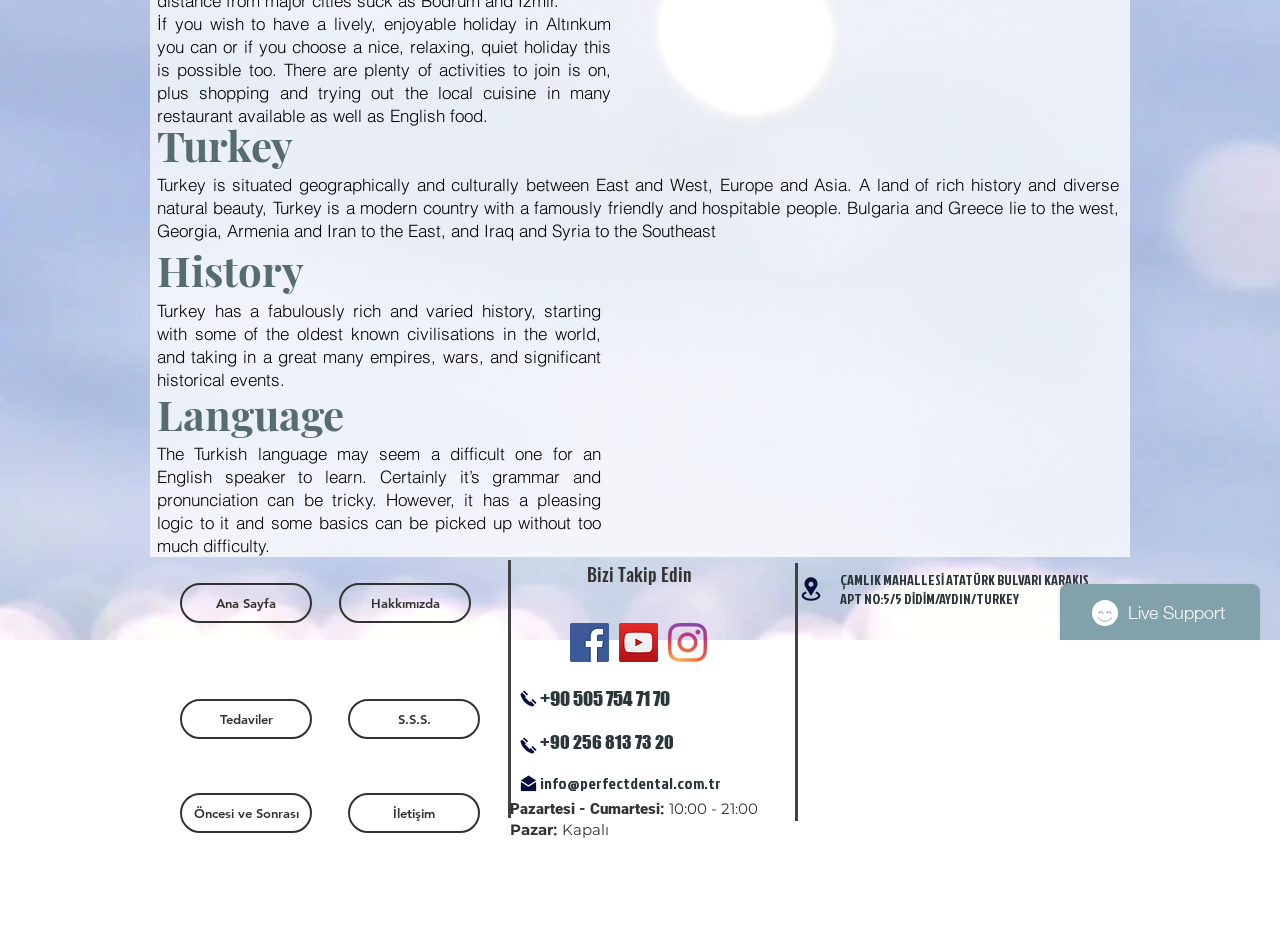Given the following UI element description: "S.S.S.", find the bounding box coordinates in the webpage screenshot.

[0.272, 0.747, 0.375, 0.79]